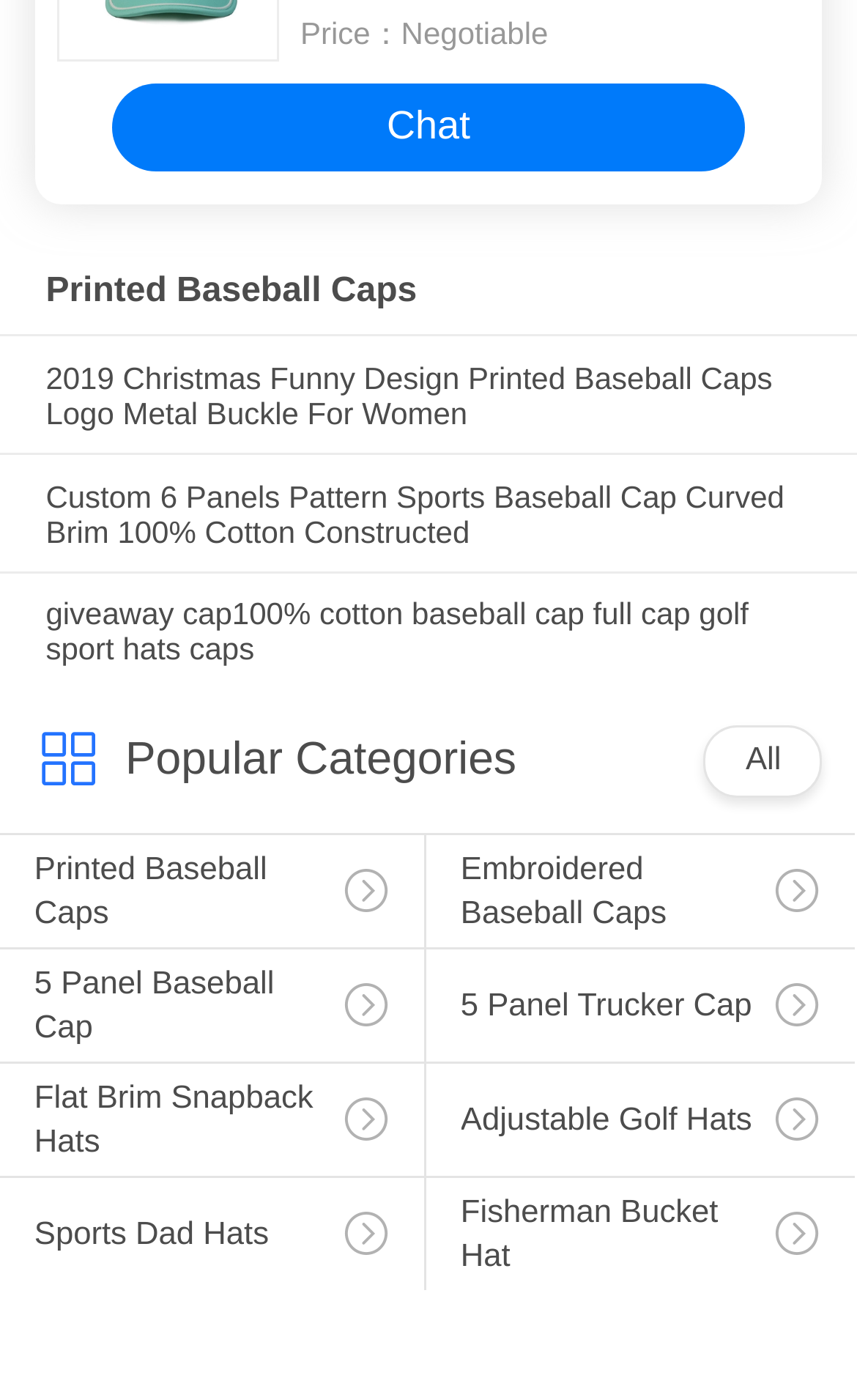Please identify the bounding box coordinates of the clickable region that I should interact with to perform the following instruction: "View 'Printed Baseball Caps'". The coordinates should be expressed as four float numbers between 0 and 1, i.e., [left, top, right, bottom].

[0.053, 0.195, 0.947, 0.223]